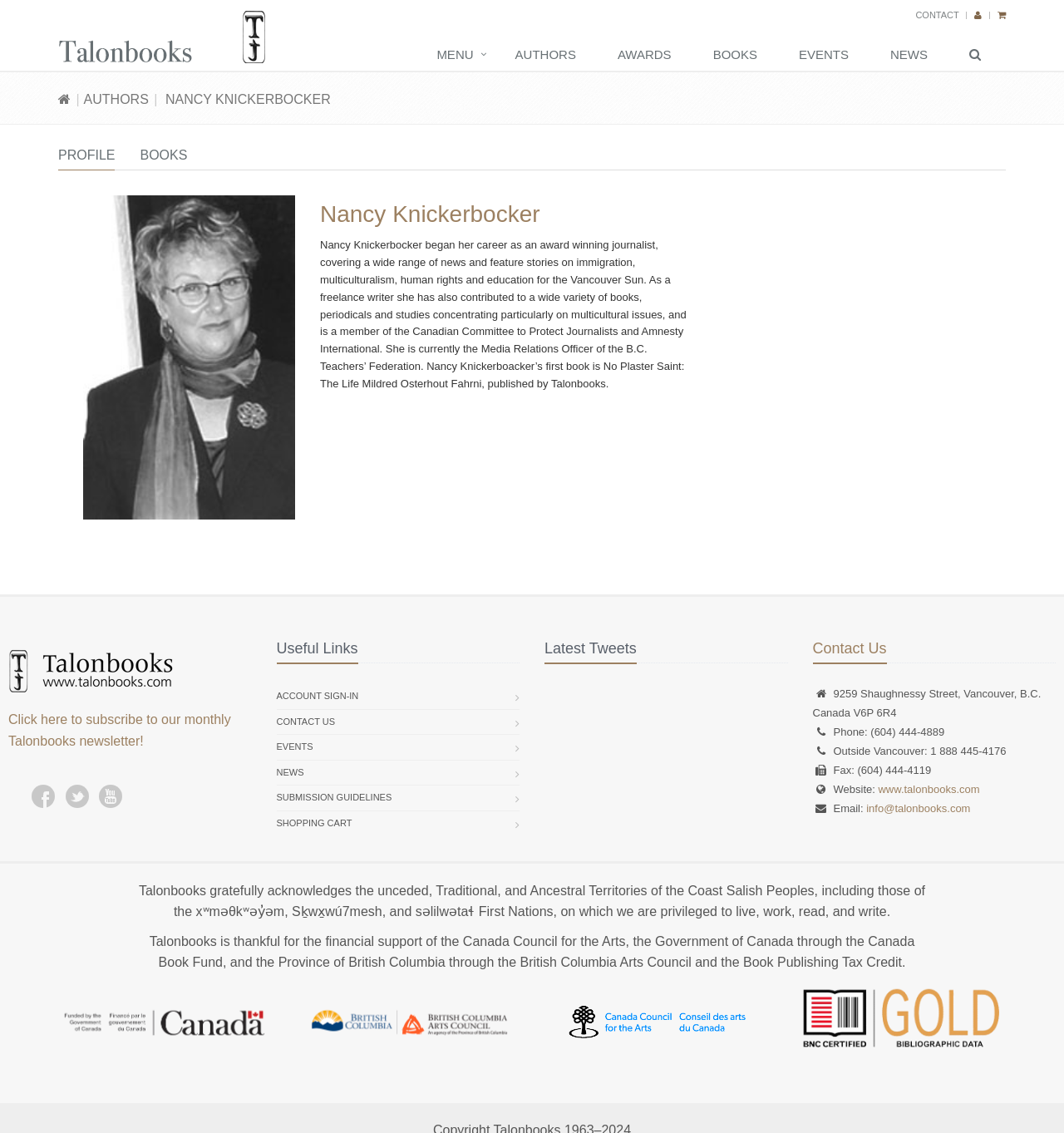Please identify the bounding box coordinates for the region that you need to click to follow this instruction: "Click the PROFILE link".

[0.055, 0.124, 0.108, 0.151]